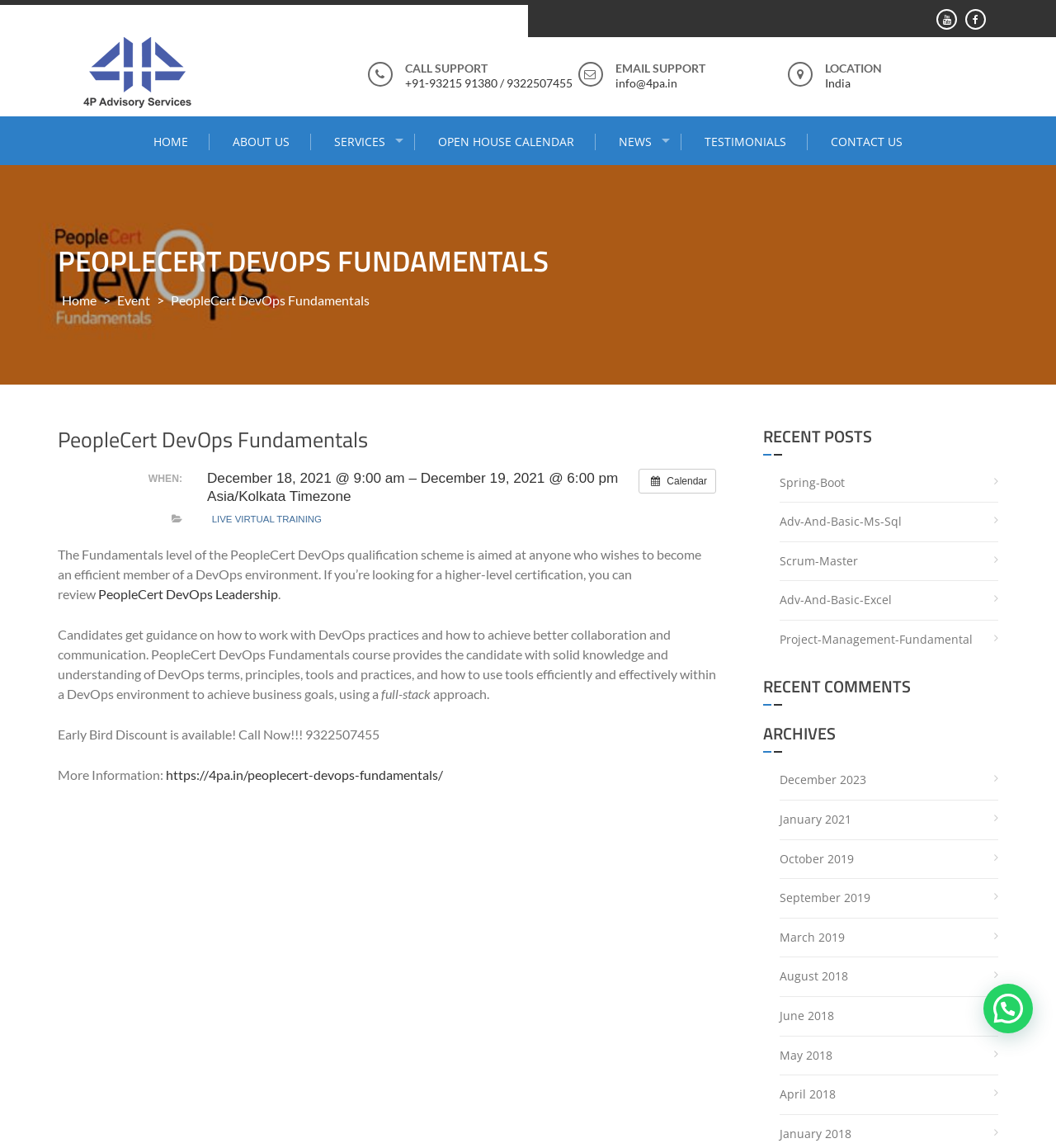Highlight the bounding box coordinates of the region I should click on to meet the following instruction: "Click the 'Share' button".

None